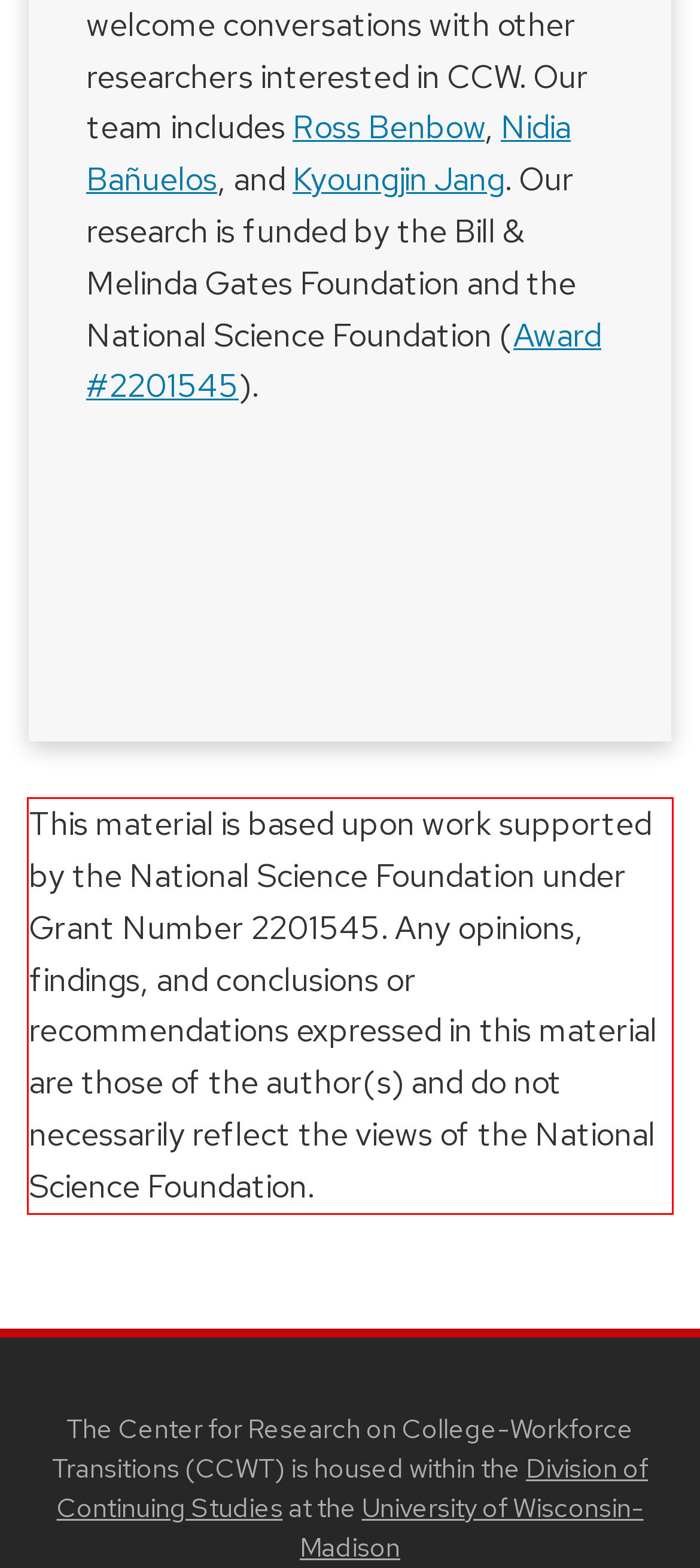With the provided screenshot of a webpage, locate the red bounding box and perform OCR to extract the text content inside it.

This material is based upon work supported by the National Science Foundation under Grant Number 2201545. Any opinions, findings, and conclusions or recommendations expressed in this material are those of the author(s) and do not necessarily reflect the views of the National Science Foundation.